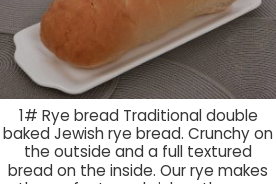What is the texture of the bread's interior?
Please answer the question with as much detail and depth as you can.

According to the caption, the bread reveals a full, textured interior when its crunchy outside is broken, which suggests that the interior has a rich and complex texture.